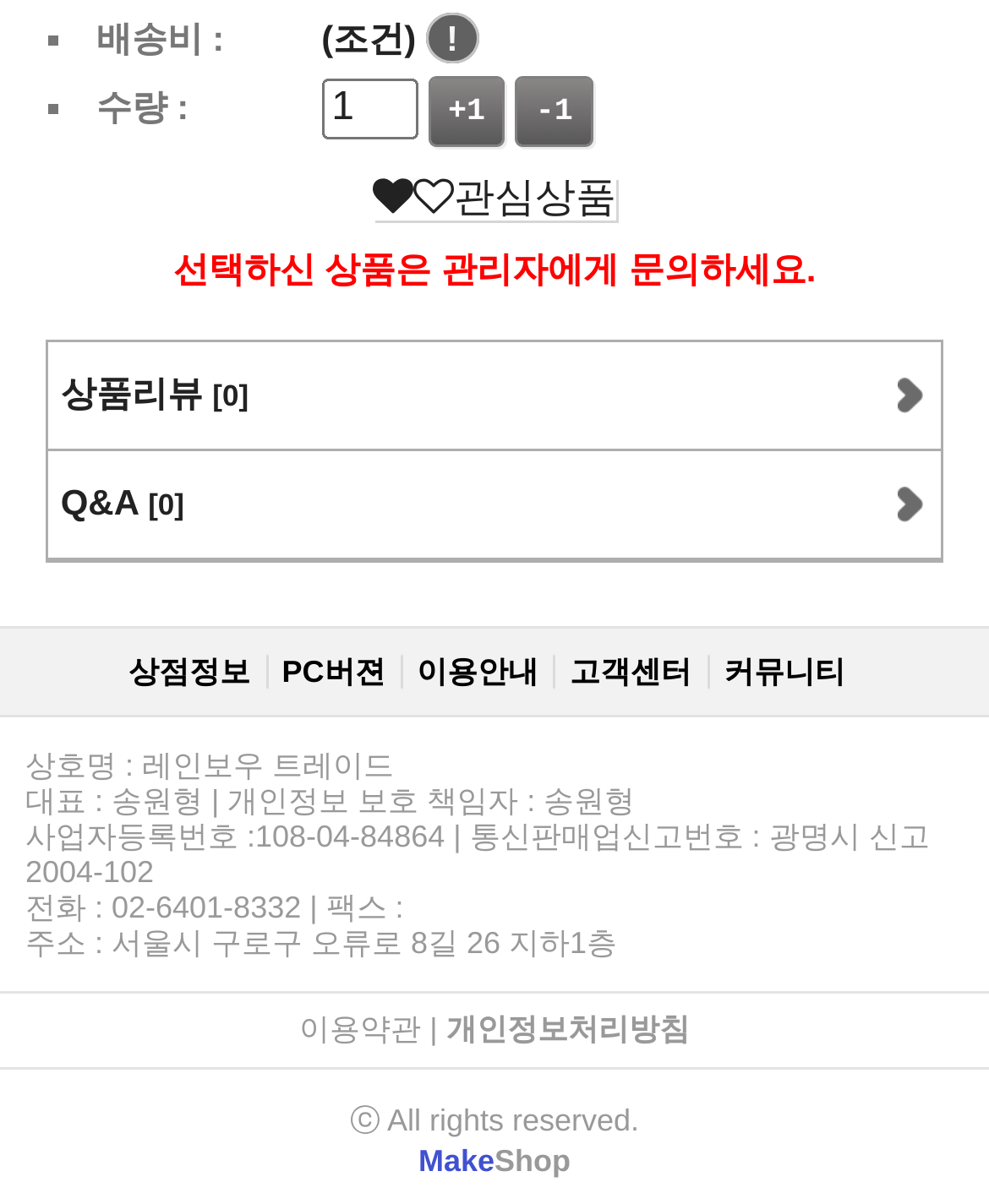Identify the bounding box coordinates for the UI element described as: "Q&A [0]". The coordinates should be provided as four floats between 0 and 1: [left, top, right, bottom].

[0.048, 0.374, 0.952, 0.464]